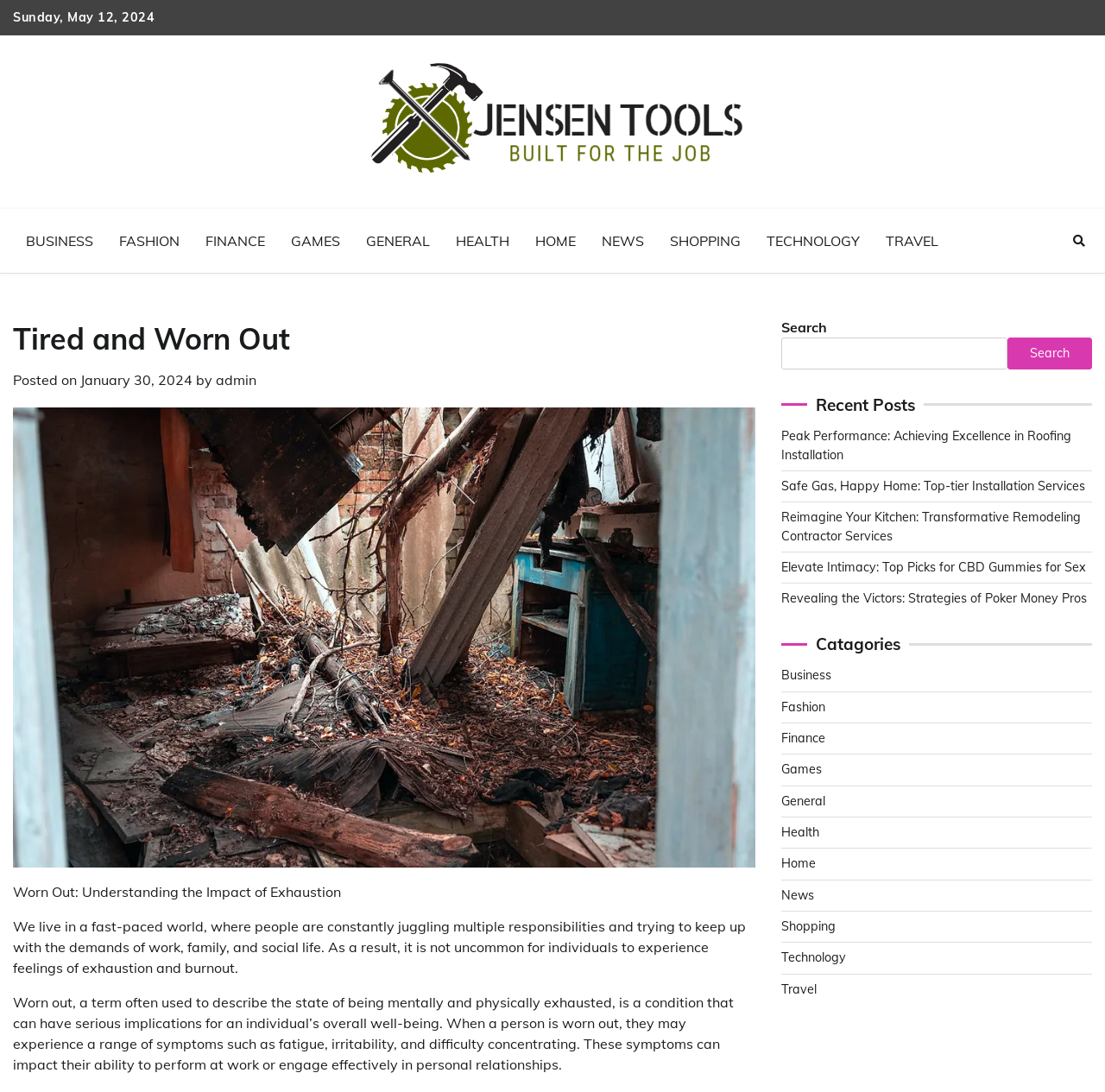Respond to the question below with a single word or phrase: How many categories are listed on the webpage?

11